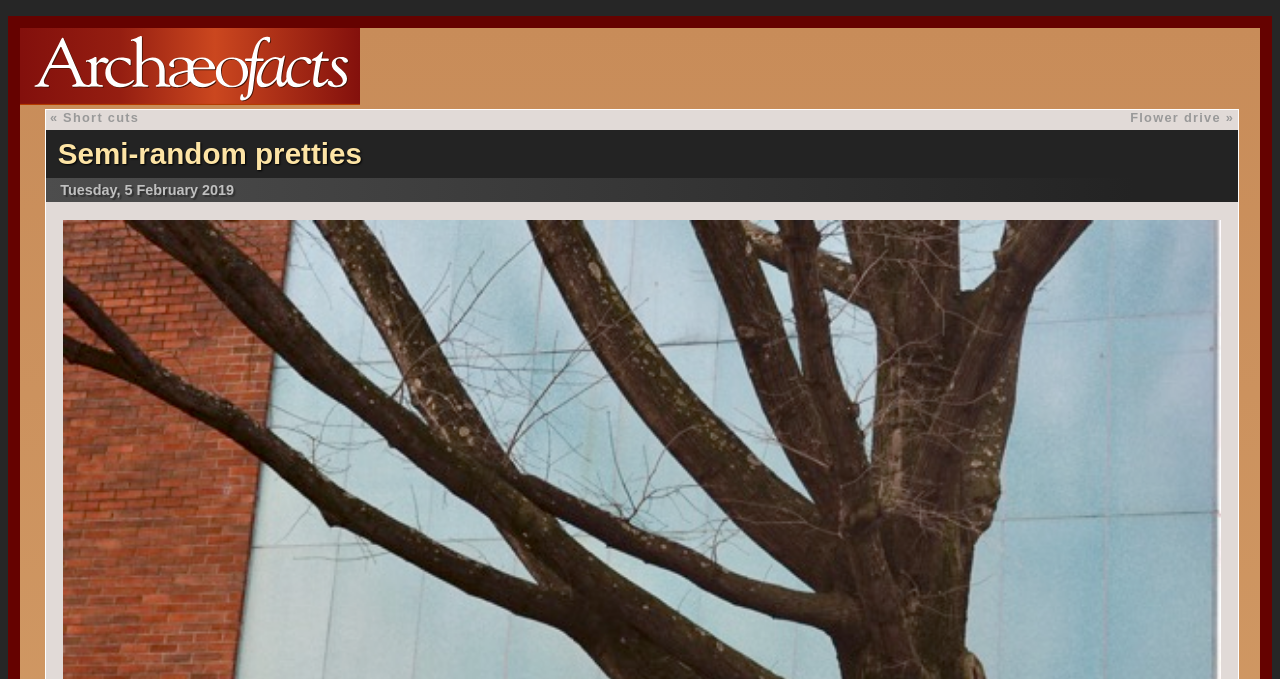Is the 'Short cuts' link located above the 'Semi-random pretties' heading?
Please craft a detailed and exhaustive response to the question.

I compared the y1 and y2 coordinates of the 'Short cuts' link element [0.049, 0.162, 0.109, 0.184] and the 'Semi-random pretties' heading element [0.036, 0.192, 0.967, 0.262]. Since the y1 and y2 values of the 'Short cuts' link are smaller, it is located above the 'Semi-random pretties' heading.